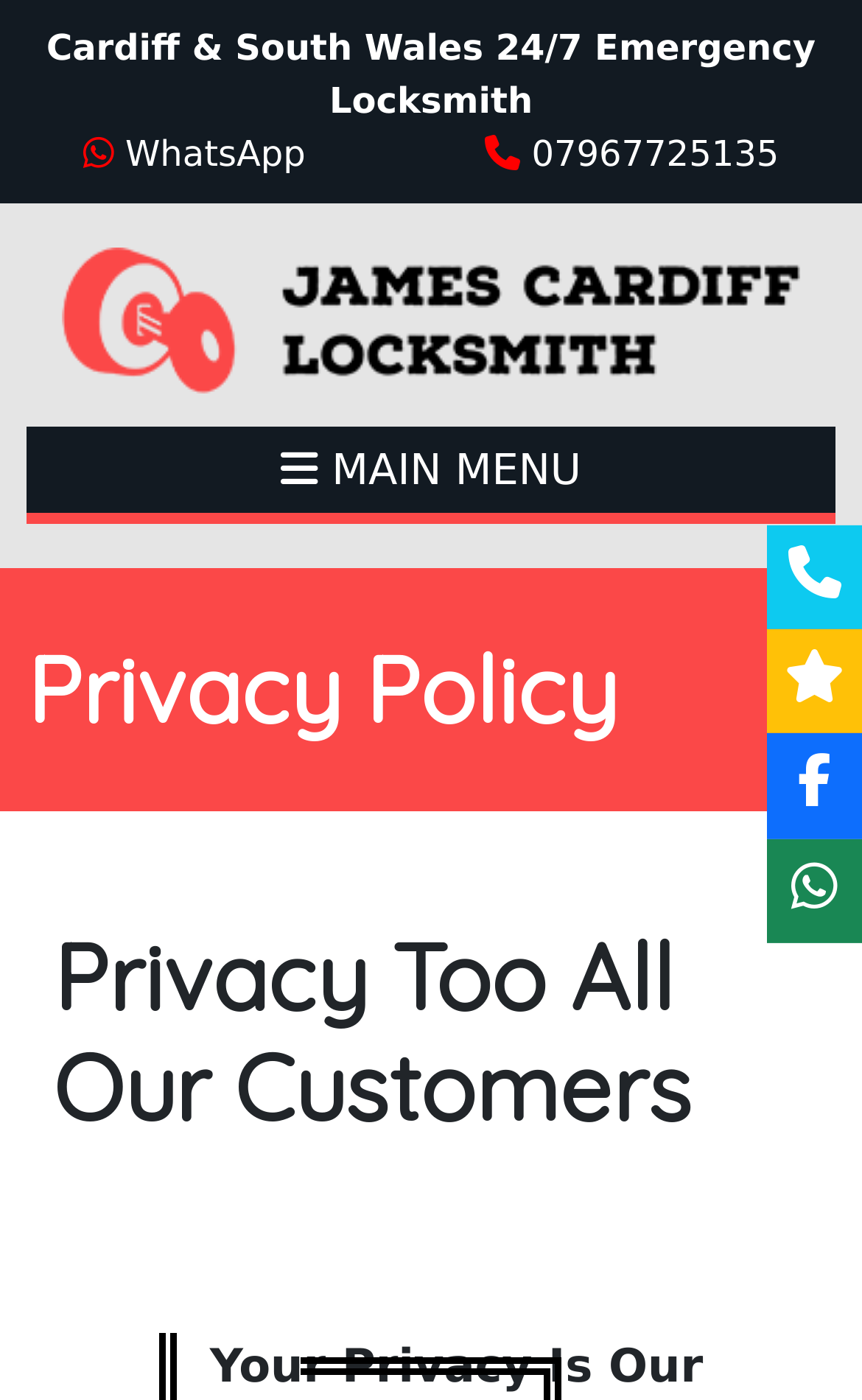Provide a short answer using a single word or phrase for the following question: 
Is the navigation menu expanded?

No